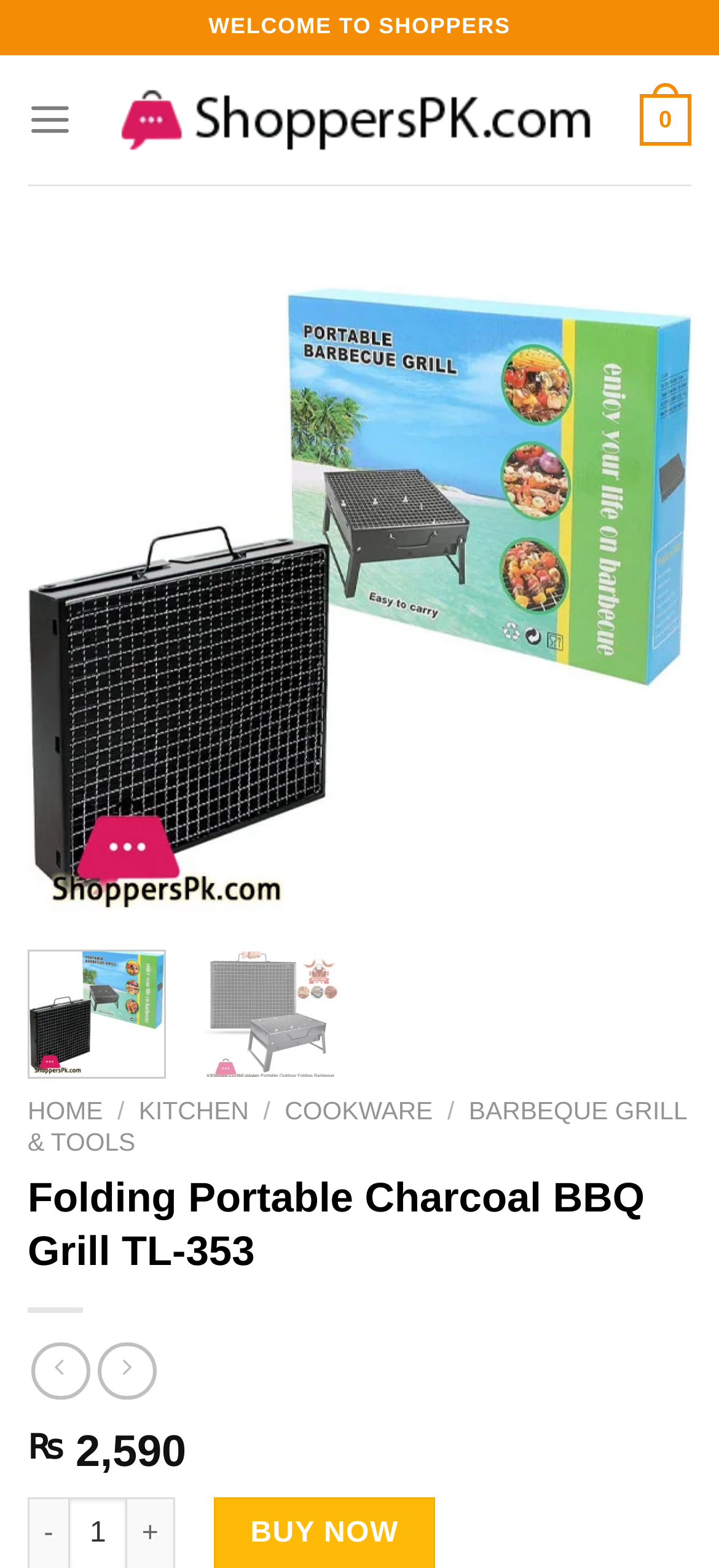Please identify the bounding box coordinates of the element's region that should be clicked to execute the following instruction: "View Folding Portable Charcoal BBQ Grill TL-353 details". The bounding box coordinates must be four float numbers between 0 and 1, i.e., [left, top, right, bottom].

[0.038, 0.366, 0.962, 0.386]